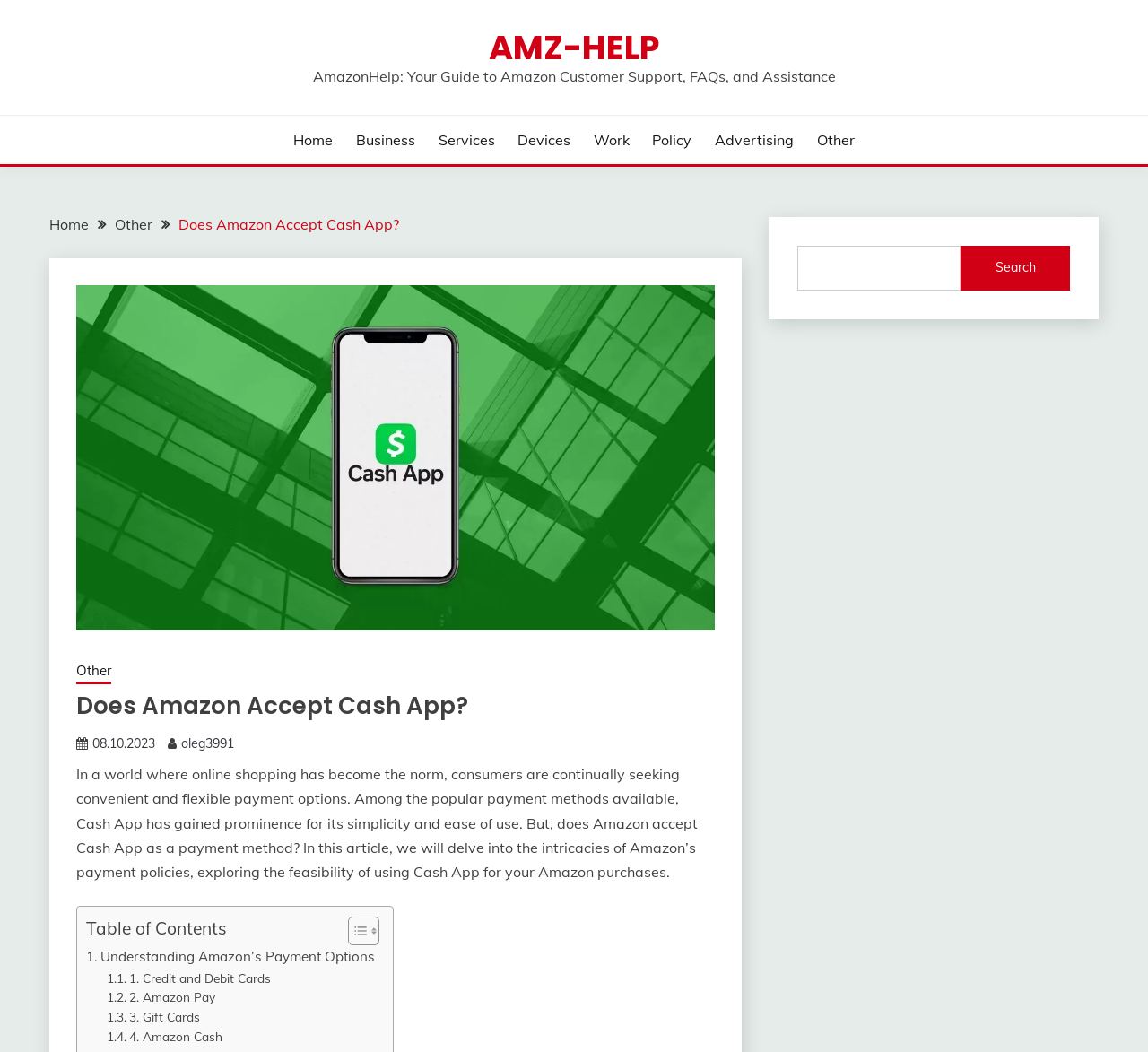Determine the bounding box coordinates for the area that needs to be clicked to fulfill this task: "Click Help Center home". The coordinates must be given as four float numbers between 0 and 1, i.e., [left, top, right, bottom].

None